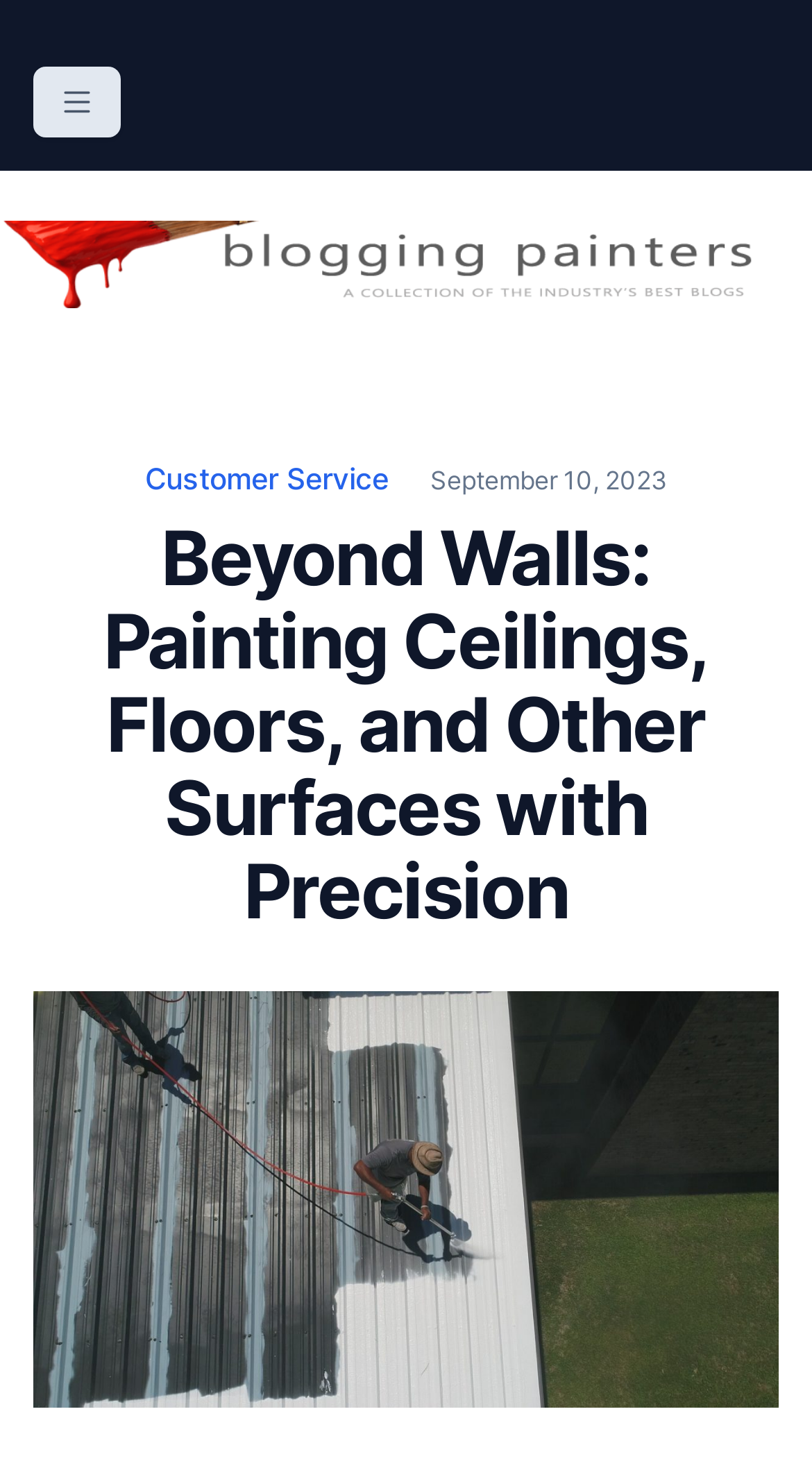Can you locate the main headline on this webpage and provide its text content?

Beyond Walls: Painting Ceilings, Floors, and Other Surfaces with Precision